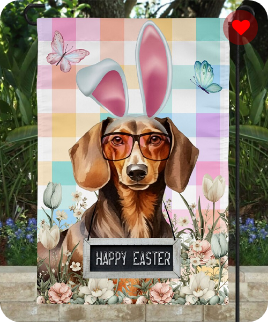Provide a single word or phrase to answer the given question: 
What is written on the prominent sign?

HAPPY EASTER